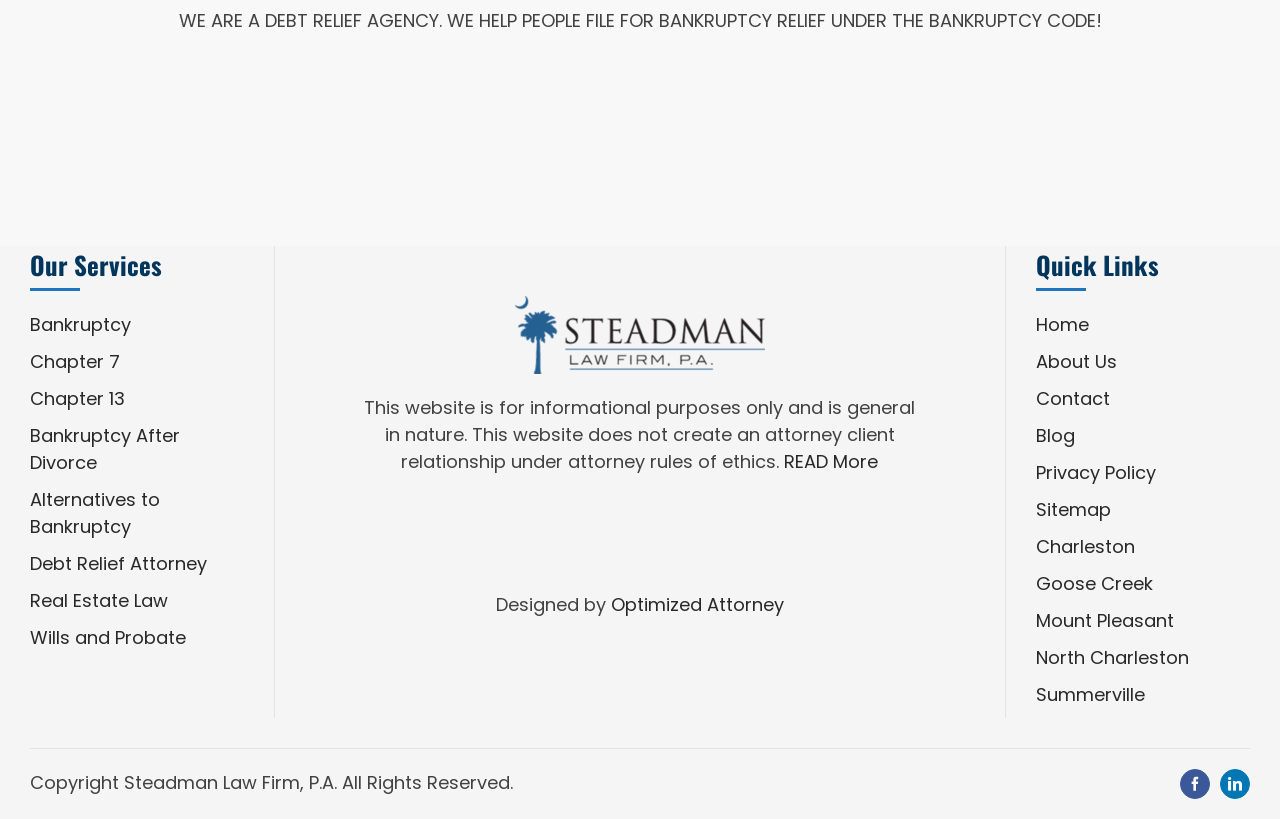Locate the bounding box coordinates of the element's region that should be clicked to carry out the following instruction: "View the calendar for June 2024". The coordinates need to be four float numbers between 0 and 1, i.e., [left, top, right, bottom].

None